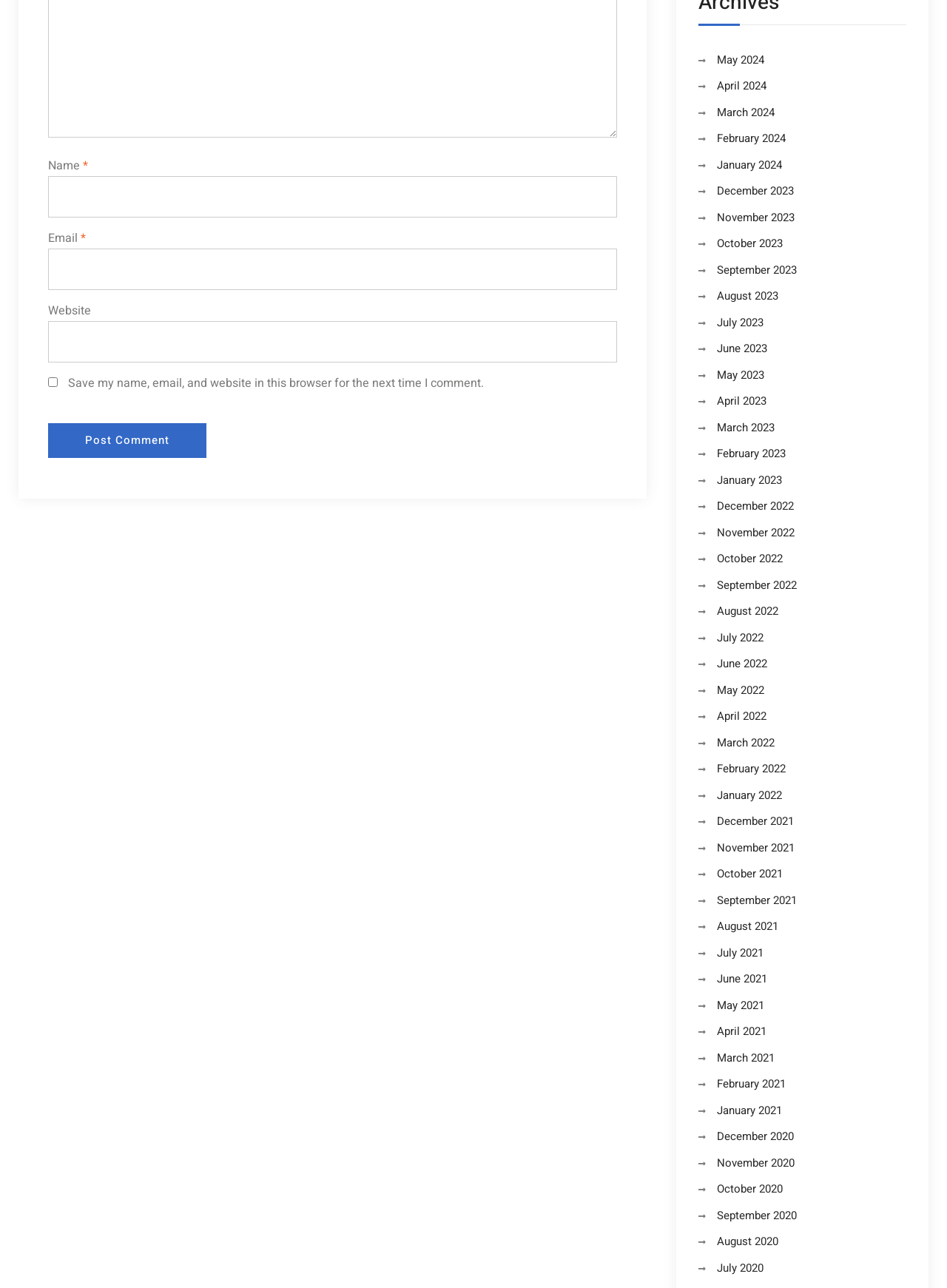Please indicate the bounding box coordinates of the element's region to be clicked to achieve the instruction: "Click the May 2024 link". Provide the coordinates as four float numbers between 0 and 1, i.e., [left, top, right, bottom].

[0.757, 0.04, 0.807, 0.053]